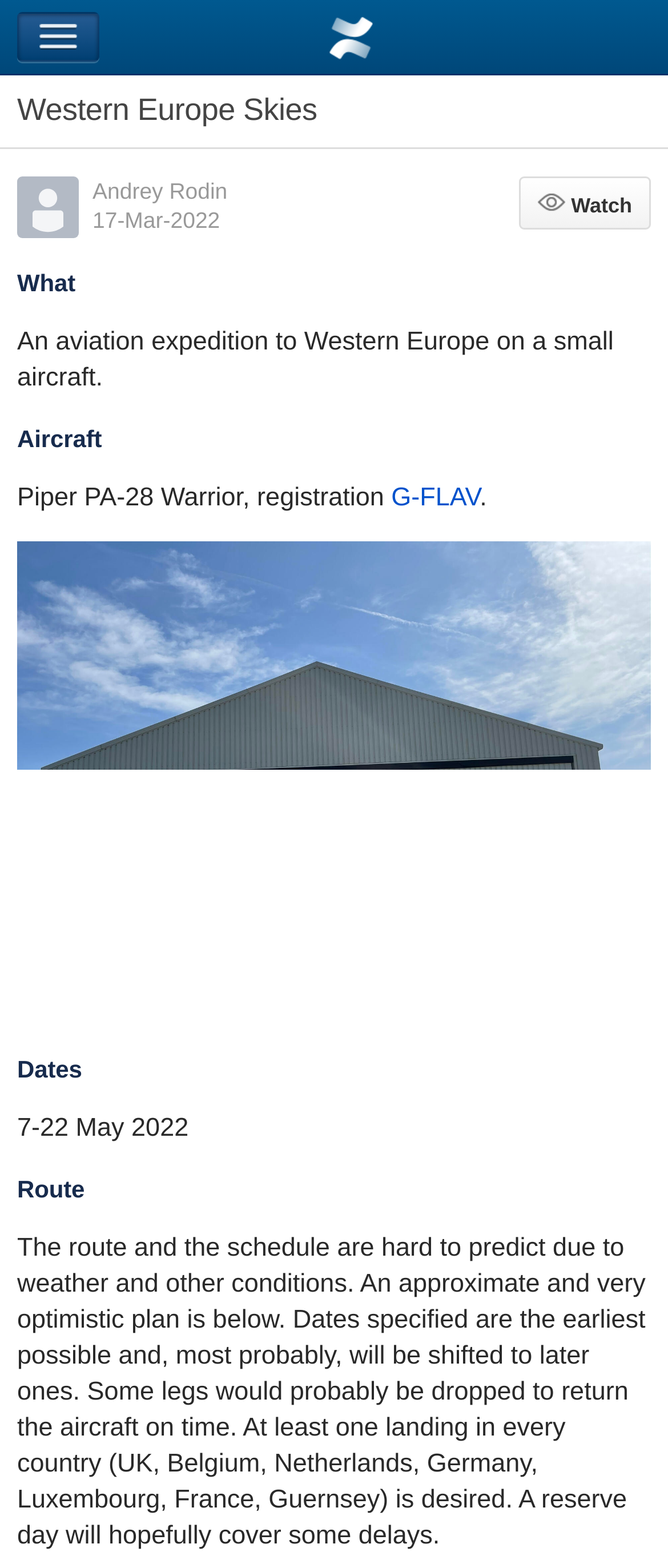Detail the features and information presented on the webpage.

The webpage is about an aviation expedition to Western Europe on a small aircraft, specifically a Piper PA-28 Warrior with registration G-FLAV. At the top, there is a navigation button on the left and a heading "Confluence Mobile" on the right. Below this, there is a heading "Western Europe Skies" that spans the entire width of the page.

On the left side, there is a layout table with an author's avatar image and a link to the author's name, Andrey Rodin, along with a timestamp of 17-Mar-2022. On the right side, there is a "Watch" button.

The main content of the page is divided into sections, each with a heading. The first section is "What" and has a brief description of the expedition. The next section is "Aircraft" and provides details about the plane used. Below this, there is a large image that takes up most of the width of the page.

The following sections are "Dates" and "Route", which provide information about the expedition's schedule and planned route. The route section has a lengthy description of the planned itinerary, including the challenges of predicting the exact route due to weather and other conditions.

Throughout the page, there are several headings, links, and static text elements that provide additional information about the expedition.